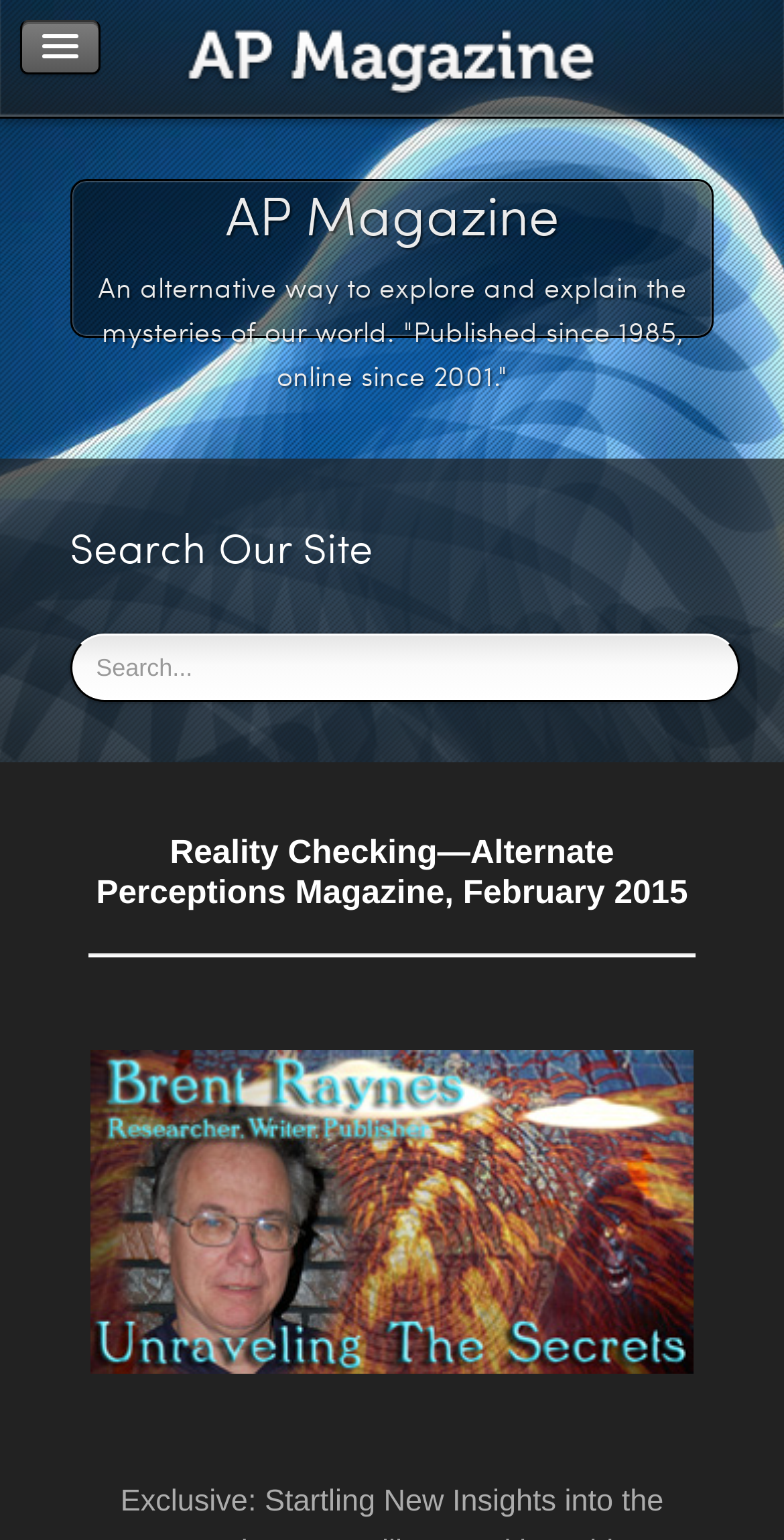What is the theme of the magazine?
Look at the image and answer with only one word or phrase.

Mysteries of our world